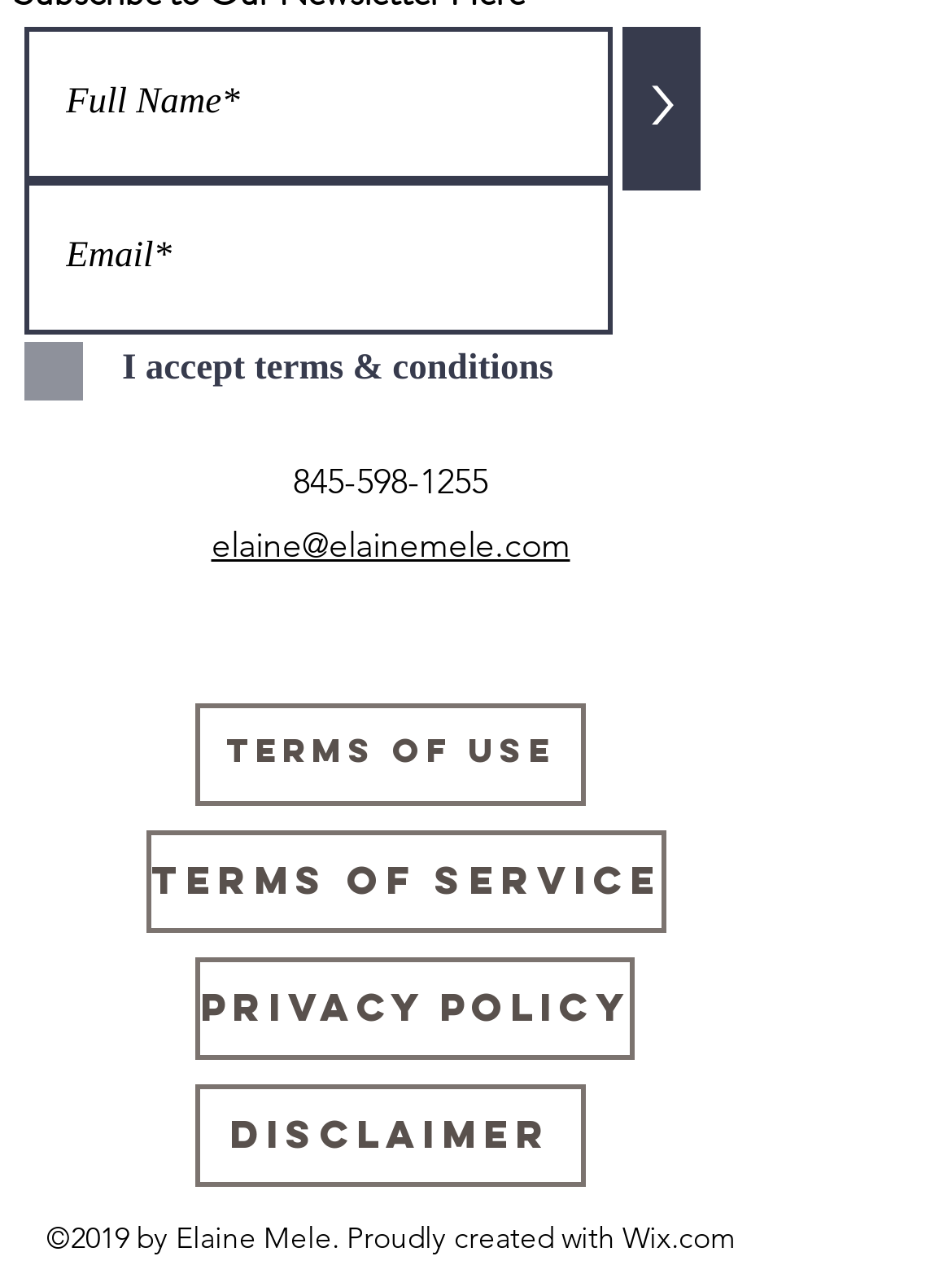Determine the bounding box coordinates of the clickable element necessary to fulfill the instruction: "Call 845-598-1255". Provide the coordinates as four float numbers within the 0 to 1 range, i.e., [left, top, right, bottom].

[0.308, 0.356, 0.513, 0.391]